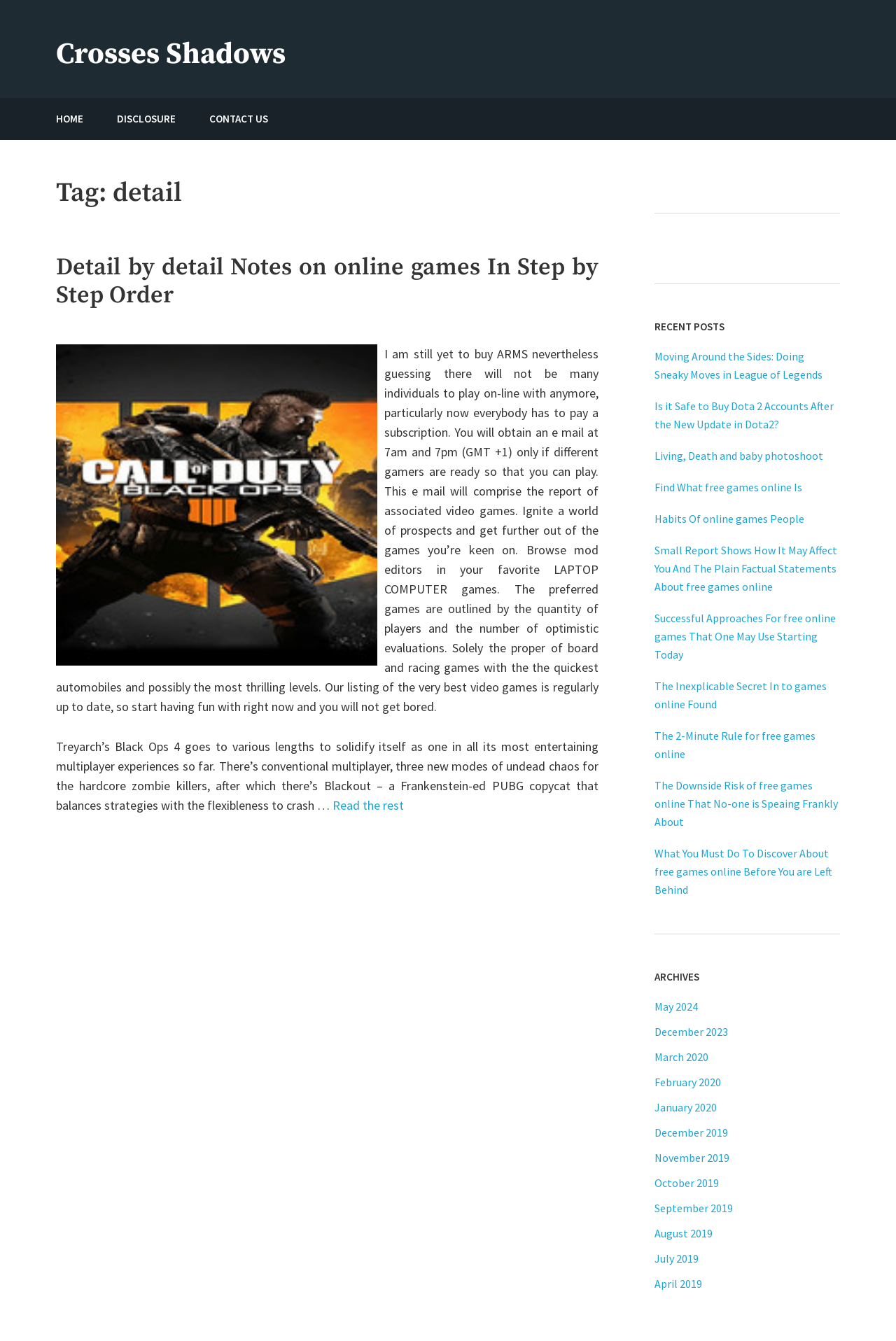Create an in-depth description of the webpage, covering main sections.

This webpage is about online games, with a focus on details and notes about various games. At the top, there is a link to "Crosses Shadows" and a brief text "Just play have fun enjoy the games". Below this, there are three links to "HOME", "DISCLOSURE", and "CONTACT US".

The main content of the page is divided into two sections. On the left, there is an article with a heading "Detail by detail Notes on online games In Step by Step Order". The article discusses online games, including ARMS and Black Ops 4, and provides information about multiplayer experiences and gameplay. There is also a link to "Read the rest" at the bottom of the article.

On the right, there is a section with recent posts, archives, and links to various articles about online games. The recent posts section has nine links to articles with titles such as "Moving Around the Sides: Doing Sneaky Moves in League of Legends" and "Find What free games online Is". The archives section has links to articles from different months, ranging from May 2024 to April 2019.

Overall, the webpage appears to be a blog or online publication that focuses on online games, providing information, notes, and articles about various games and gaming experiences.